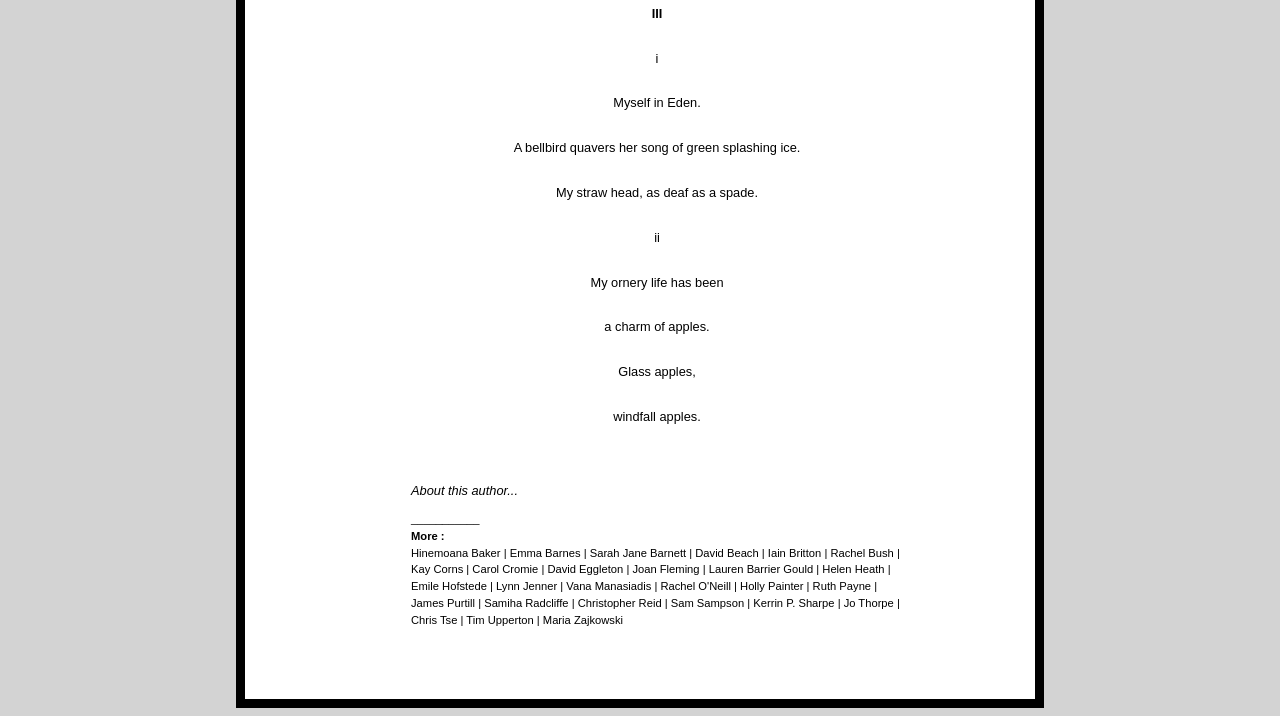What is the last line of the poem?
Refer to the image and give a detailed answer to the query.

The last line of the poem is 'windfall apples.' which is indicated by the StaticText element with the text 'windfall apples.' at coordinates [0.479, 0.571, 0.547, 0.592].